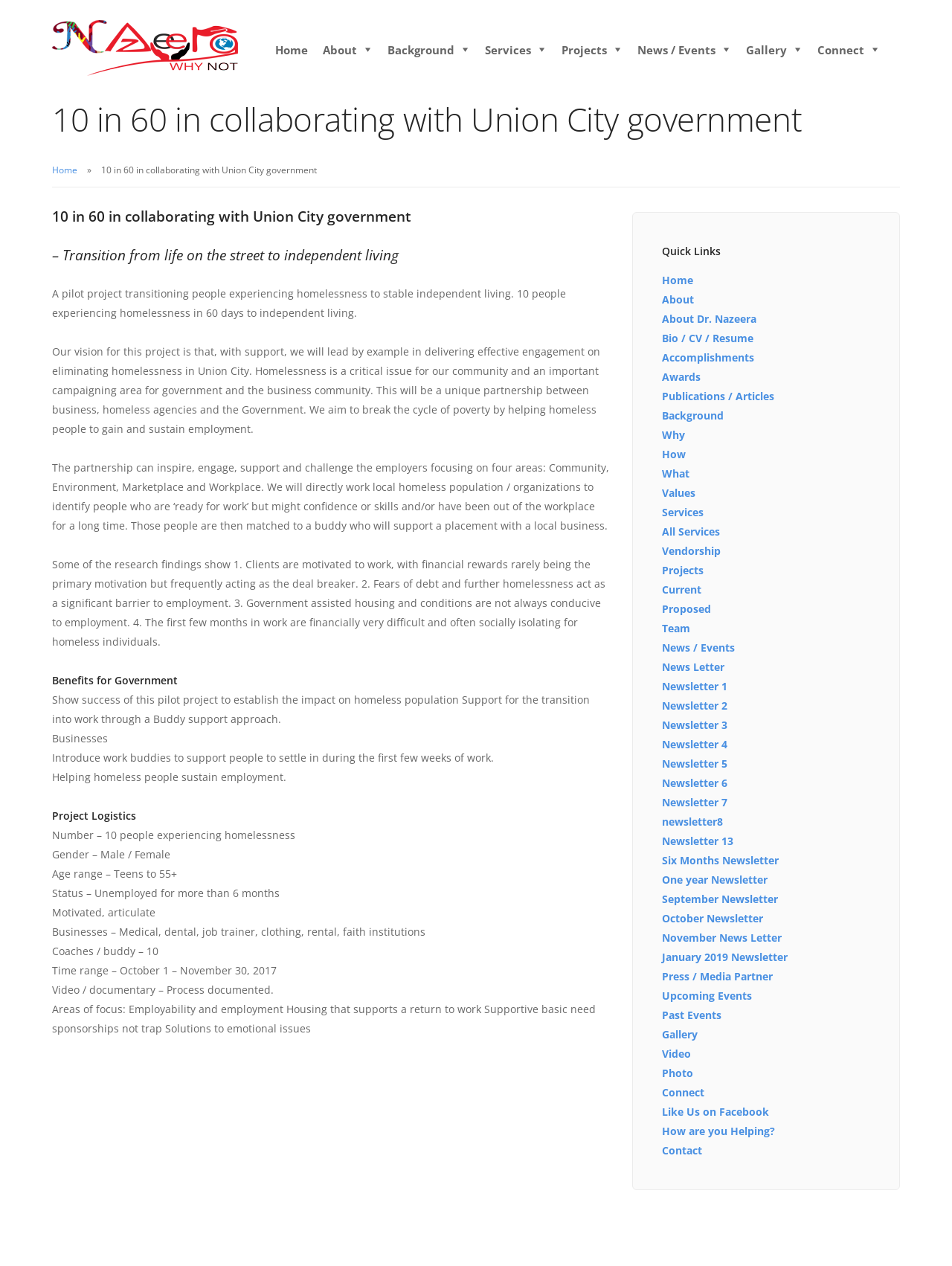Locate the bounding box of the UI element based on this description: "November News Letter". Provide four float numbers between 0 and 1 as [left, top, right, bottom].

[0.695, 0.735, 0.821, 0.746]